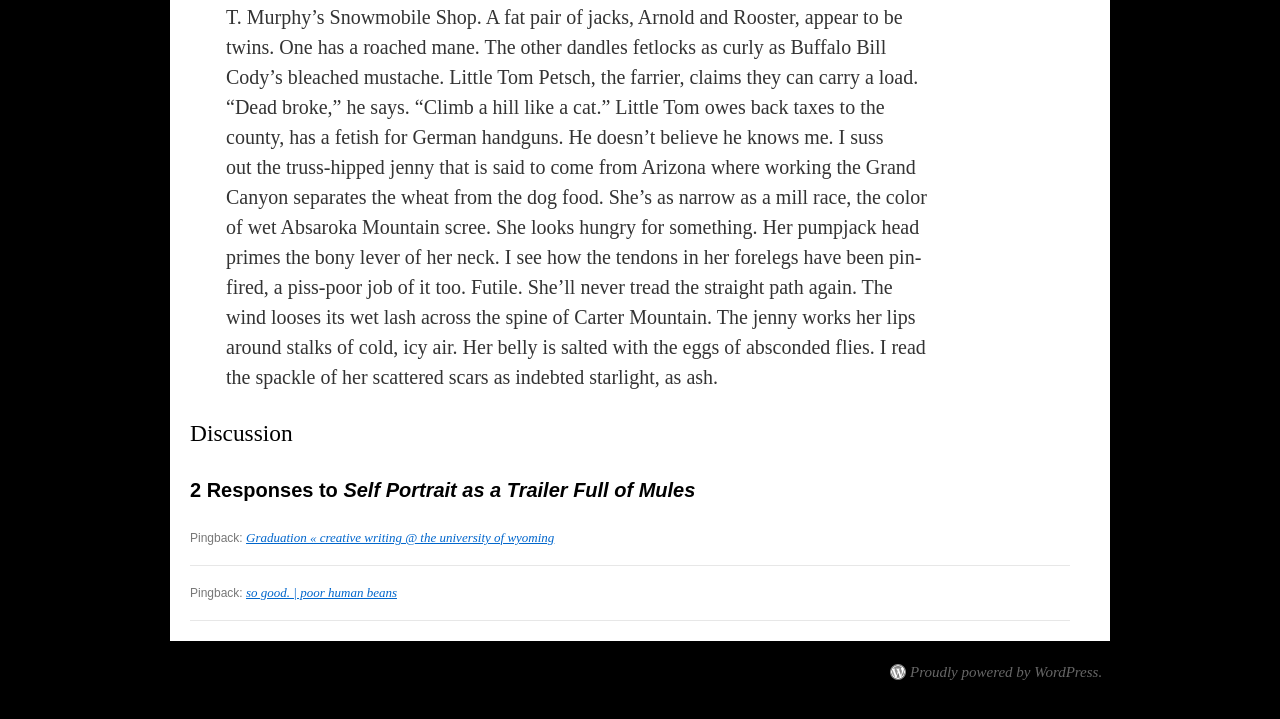Mark the bounding box of the element that matches the following description: "Proudly powered by WordPress.".

[0.695, 0.923, 0.861, 0.946]